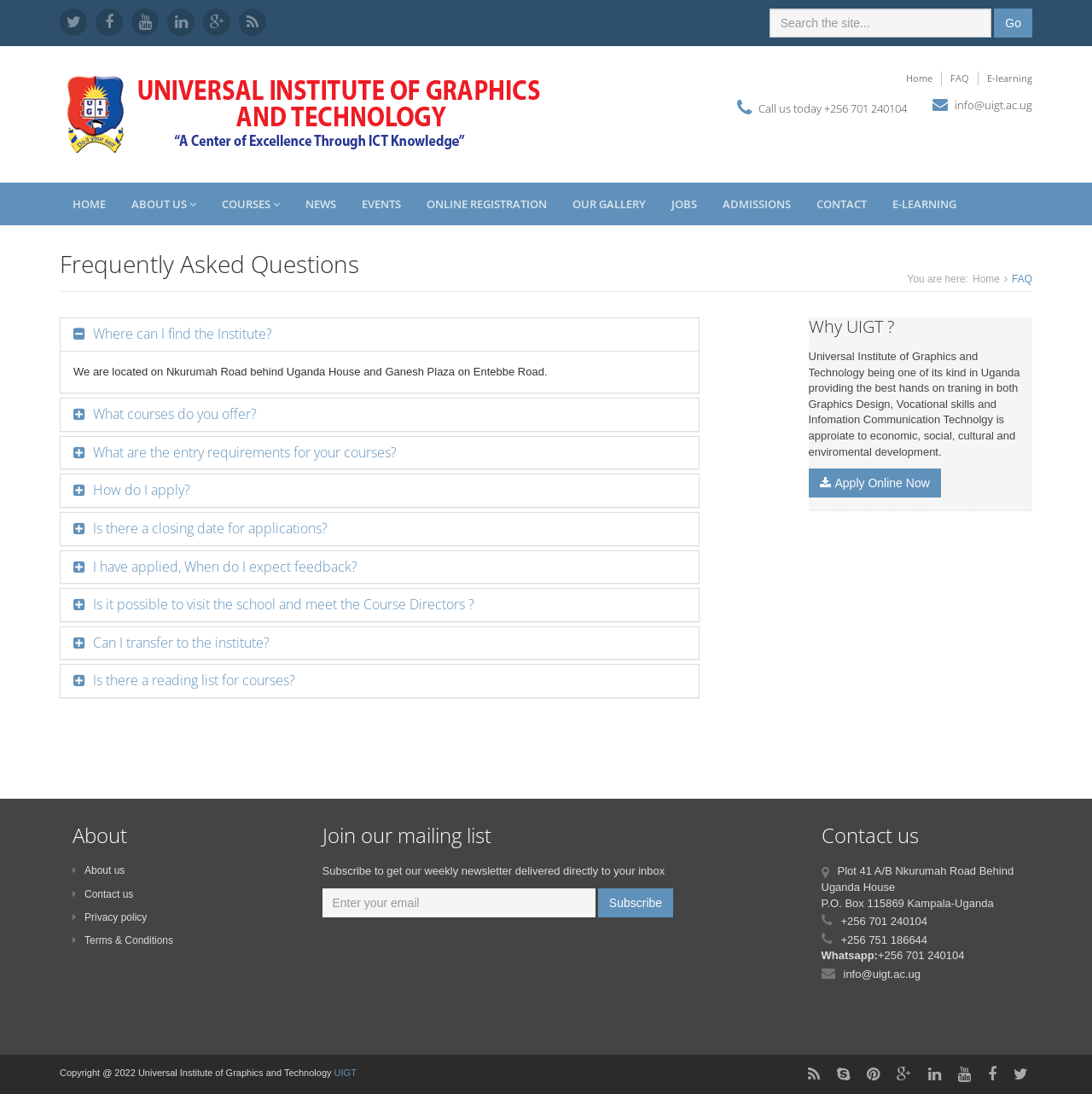Write an extensive caption that covers every aspect of the webpage.

The webpage is for the Universal Institute of Graphics and Technology. At the top left, there is a logo with a link to the homepage. Below the logo, there are six social media links represented by icons. 

To the right of the logo, there is a search bar with a text box and a "Go" button. 

Below the search bar, there are several navigation links, including "Home", "FAQ", "E-learning", and others. 

On the right side of the page, there is a section with contact information, including a phone number and an email address. 

The main content of the page is divided into two sections. The left section has a heading "Frequently Asked Questions" and lists several questions with links to their answers. The questions include "Where can I find the Institute?", "What courses do you offer?", and others.

The right section has a heading "Why UIGT?" and describes the benefits of the institute. There is also a link to apply online and a section to subscribe to the institute's newsletter.

At the bottom of the page, there are several links to pages about the institute, including "About", "Contact us", and "Privacy policy". There is also a section with contact information, including an address, phone numbers, and an email address. 

Finally, there is a copyright notice at the very bottom of the page.